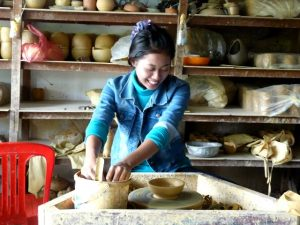Provide a brief response to the question below using a single word or phrase: 
What is the woman doing at the pottery wheel?

Shaping clay